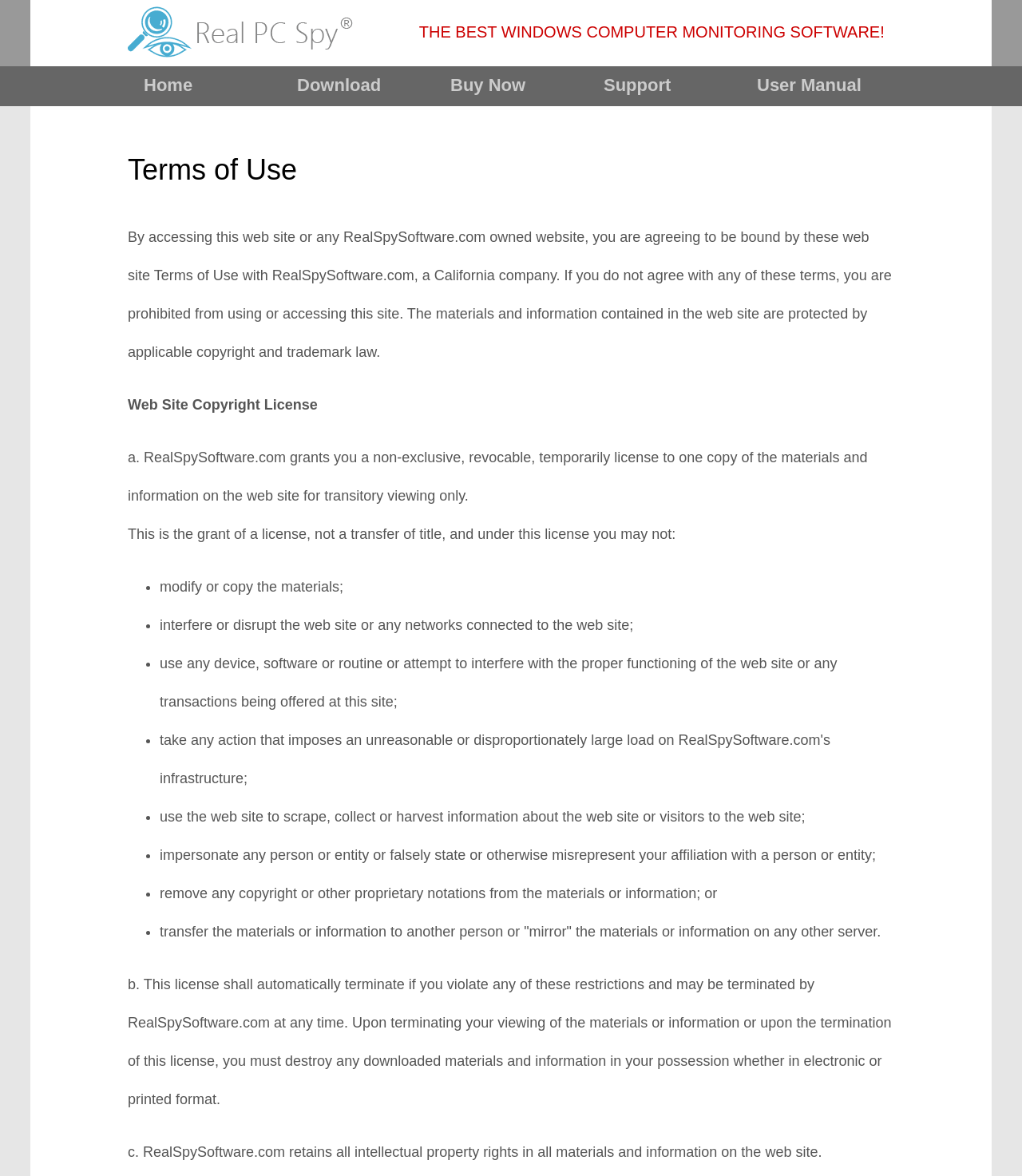Create a detailed narrative describing the layout and content of the webpage.

The webpage is about the Terms and Conditions of RealSpySoftware.com. At the top, there is a logo image on the left side, and a bold heading "THE BEST WINDOWS COMPUTER MONITORING SOFTWARE!" on the right side. Below the heading, there is a horizontal navigation menu with five links: "Home", "Download", "Buy Now", "Support", and "User Manual".

The main content of the webpage is divided into sections. The first section is titled "Terms of Use" and provides an introduction to the terms and conditions of using the website. The text explains that by accessing the website, users agree to be bound by these terms, and if they do not agree, they are prohibited from using the site.

The next section is titled "Web Site Copyright License" and outlines the terms of the license granted to users to access the website's materials and information. This section is followed by a list of restrictions on how users can use the website's materials, including modifying or copying them, interfering with the website's functioning, and impersonating others.

The final section explains the termination of the license, stating that it will automatically terminate if users violate any of the restrictions, and that users must destroy any downloaded materials upon termination of the license.